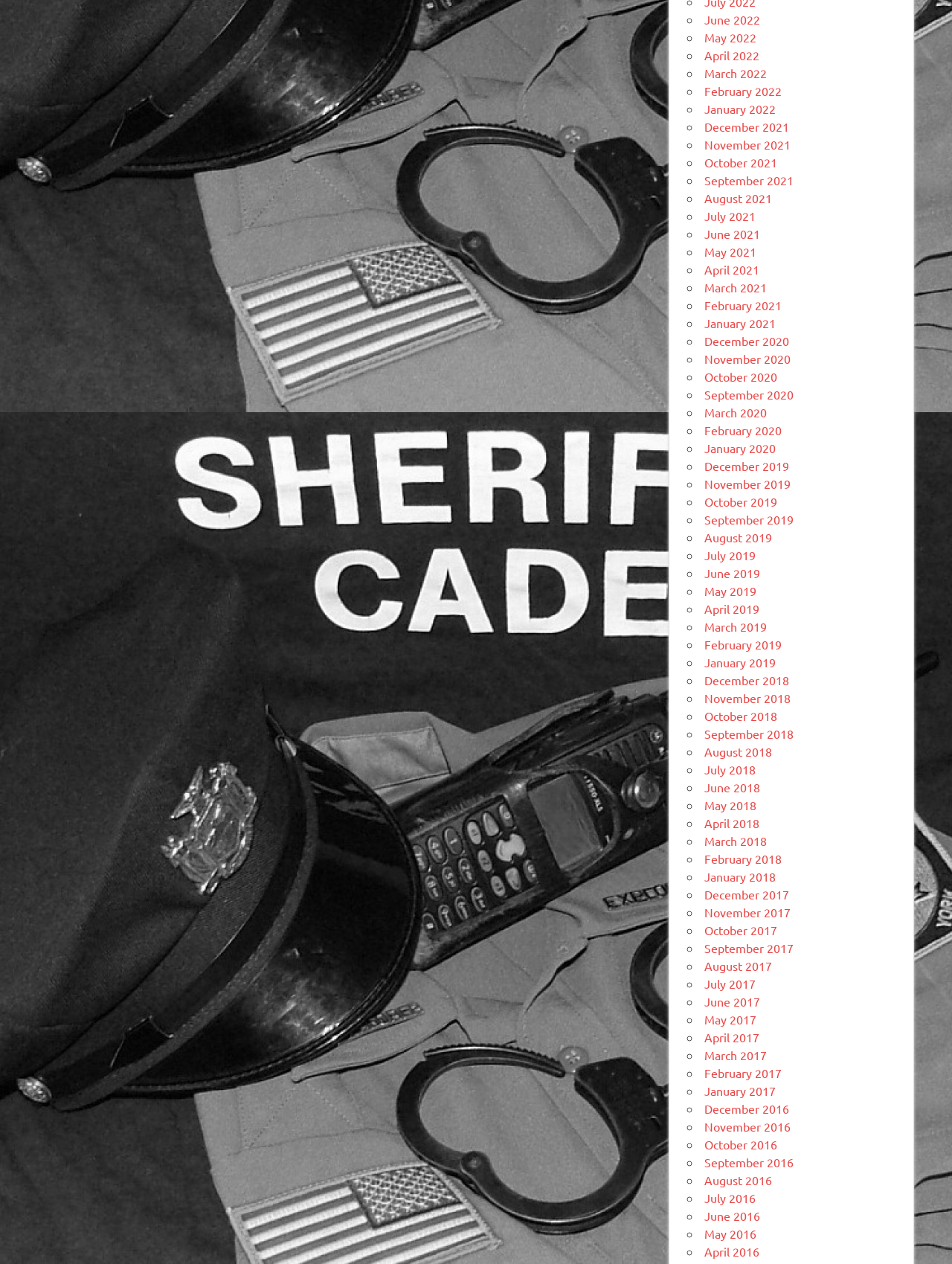Pinpoint the bounding box coordinates of the clickable area needed to execute the instruction: "Go to August 2019". The coordinates should be specified as four float numbers between 0 and 1, i.e., [left, top, right, bottom].

[0.74, 0.419, 0.811, 0.431]